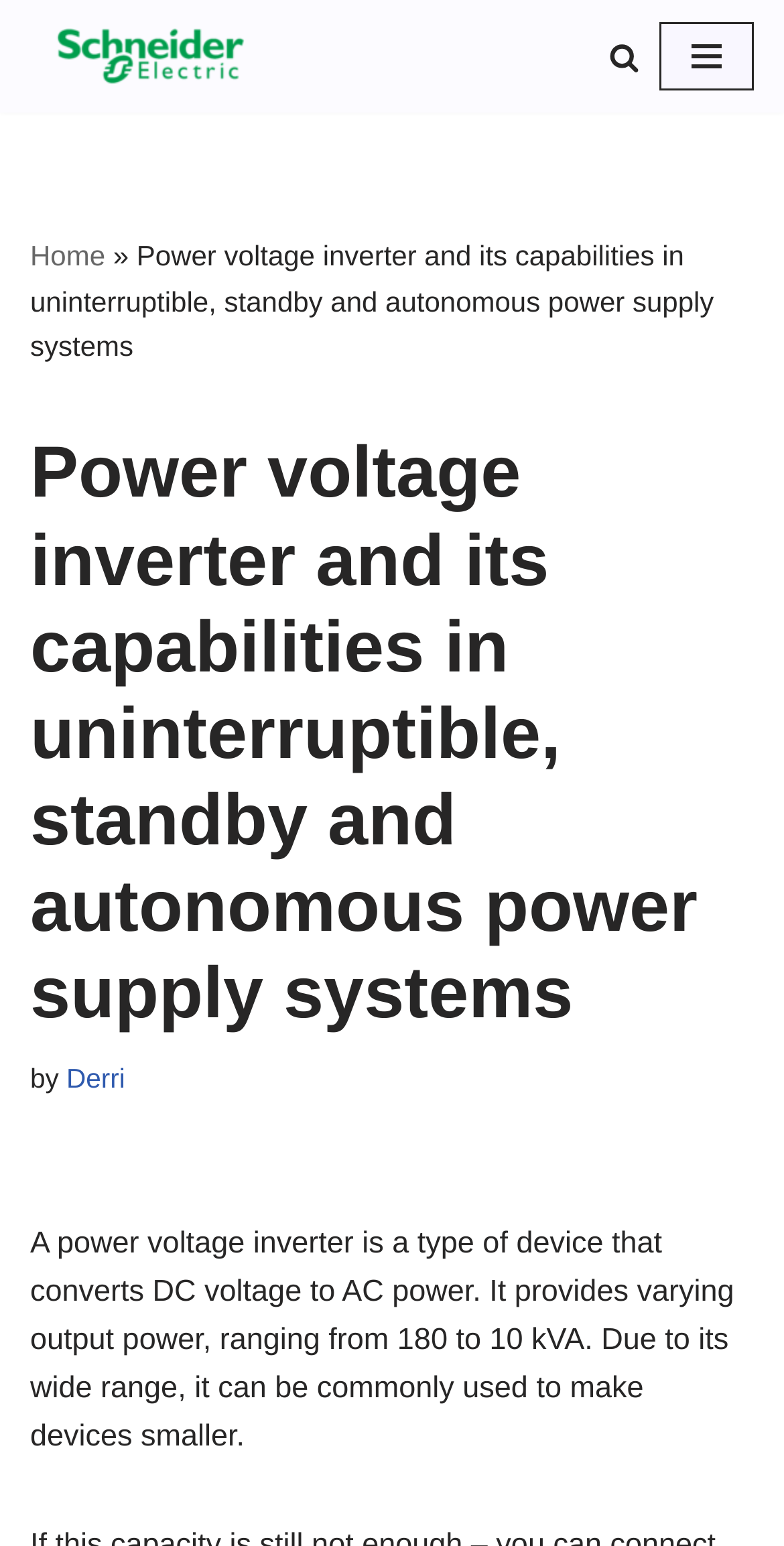What is the purpose of a power voltage inverter?
Offer a detailed and full explanation in response to the question.

Based on the webpage content, a power voltage inverter is a type of device that converts DC voltage to AC power, providing varying output power ranging from 180 to 10 kVA, making it suitable for use in various devices.